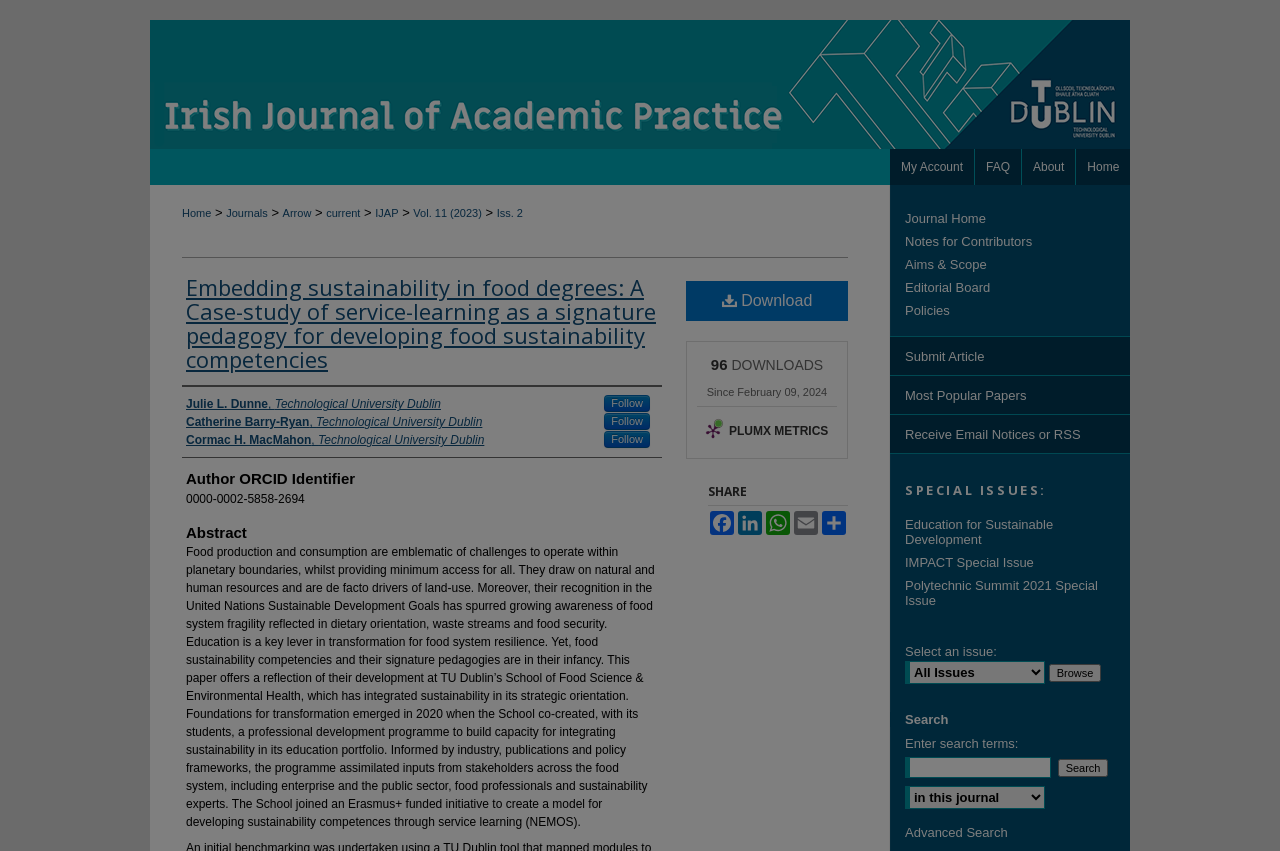Please locate the bounding box coordinates of the element that should be clicked to complete the given instruction: "Browse special issues".

[0.819, 0.781, 0.86, 0.802]